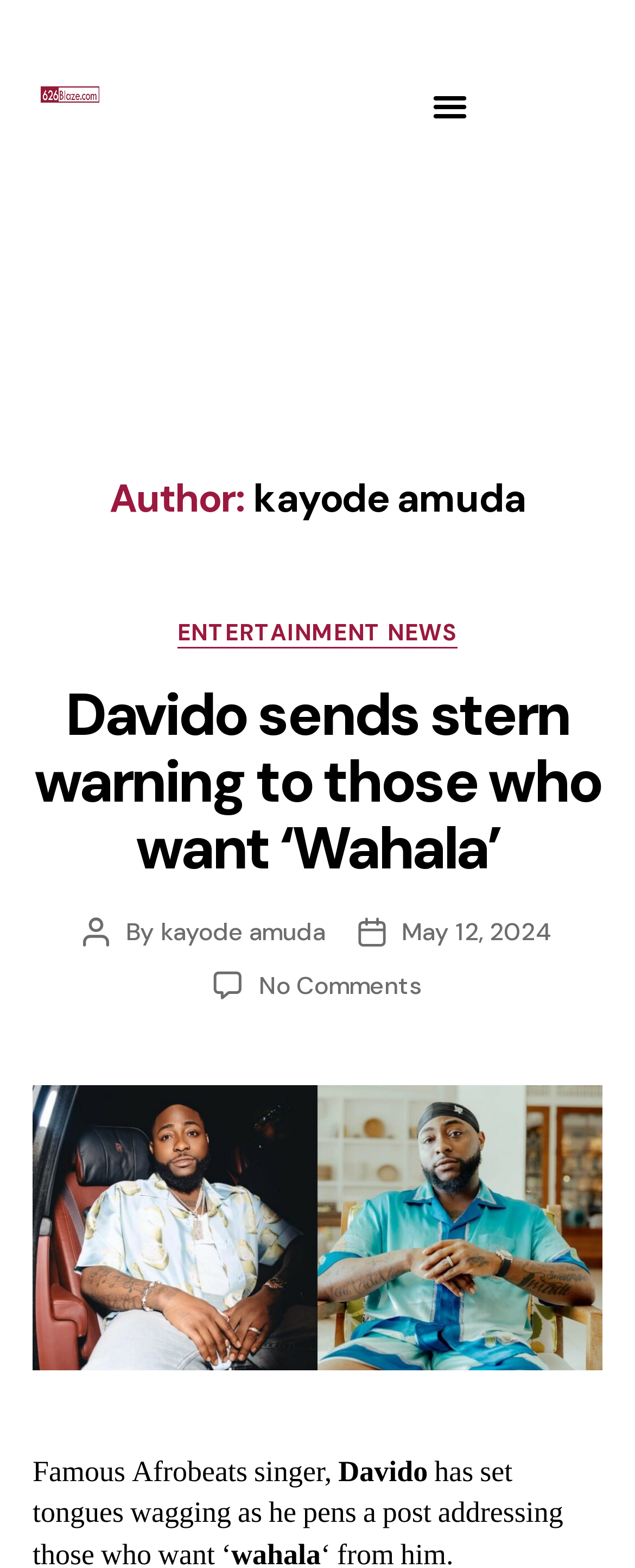Use one word or a short phrase to answer the question provided: 
Who is the author of the article?

kayode amuda